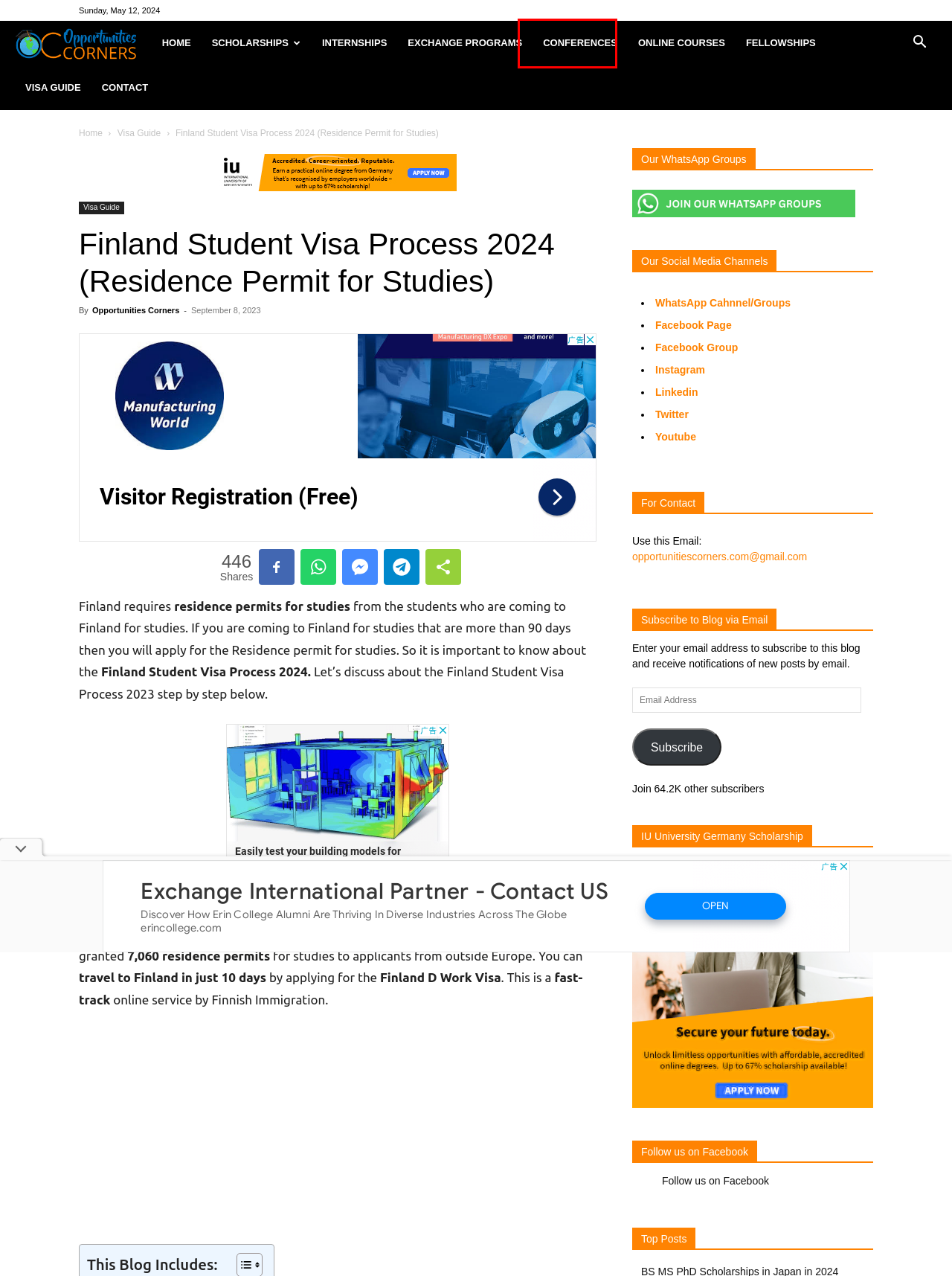You have a screenshot of a webpage with a red bounding box around a UI element. Determine which webpage description best matches the new webpage that results from clicking the element in the bounding box. Here are the candidates:
A. Exchange Programs | Opportunities Corners
B. Study at IU
C. Online Courses | Opportunities Corners
D. Internships | Opportunities Corners
E. Conferences | Opportunities Corners
F. Contact us | Opportunities Corners
G. Opportunities Corners, Author at Opportunities Corners
H. Fellowships | Opportunities Corners

E